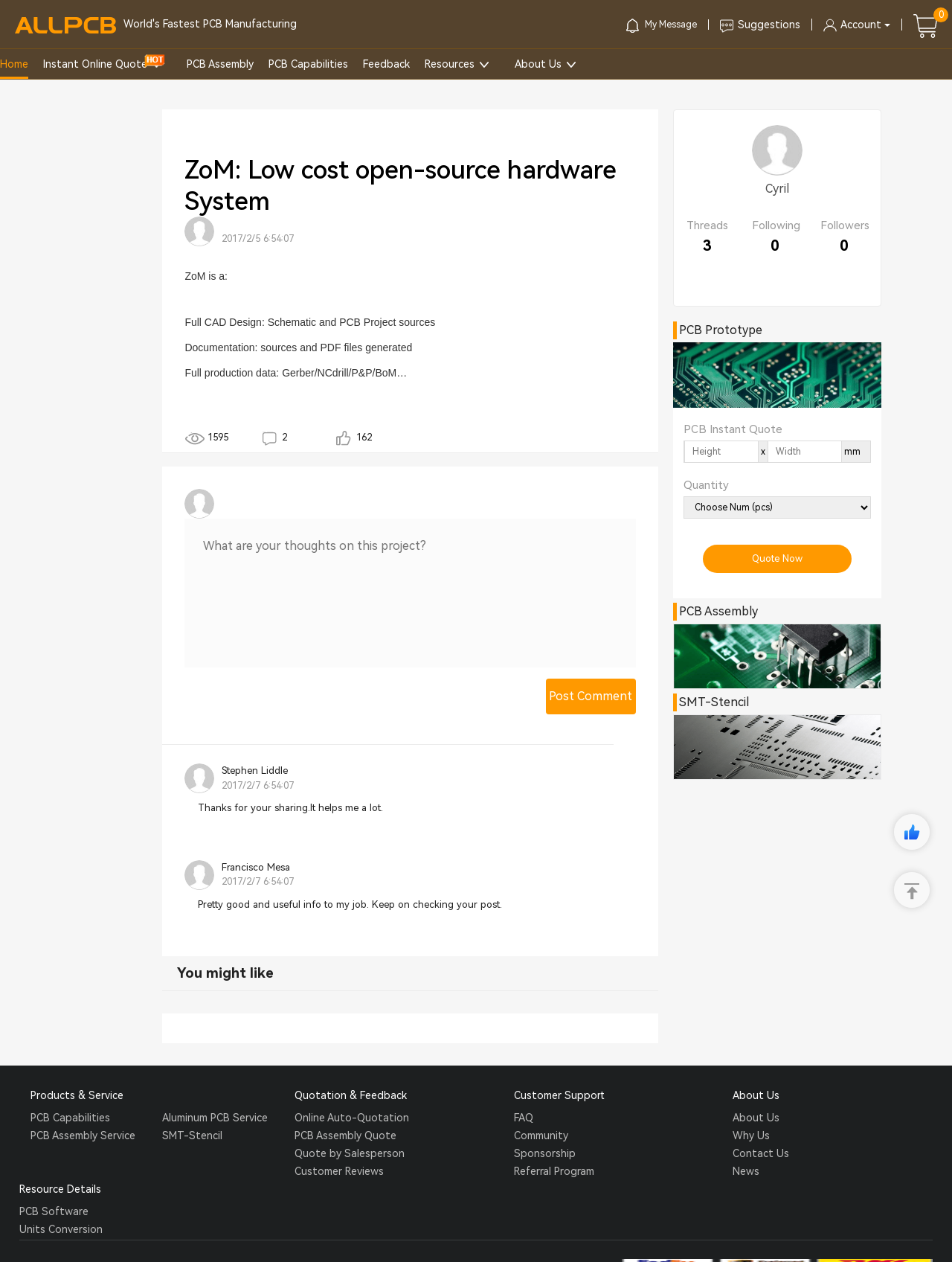What is the name of the service that allows users to get a quote for their PCB prototype?
From the screenshot, supply a one-word or short-phrase answer.

PCB Instant Quote